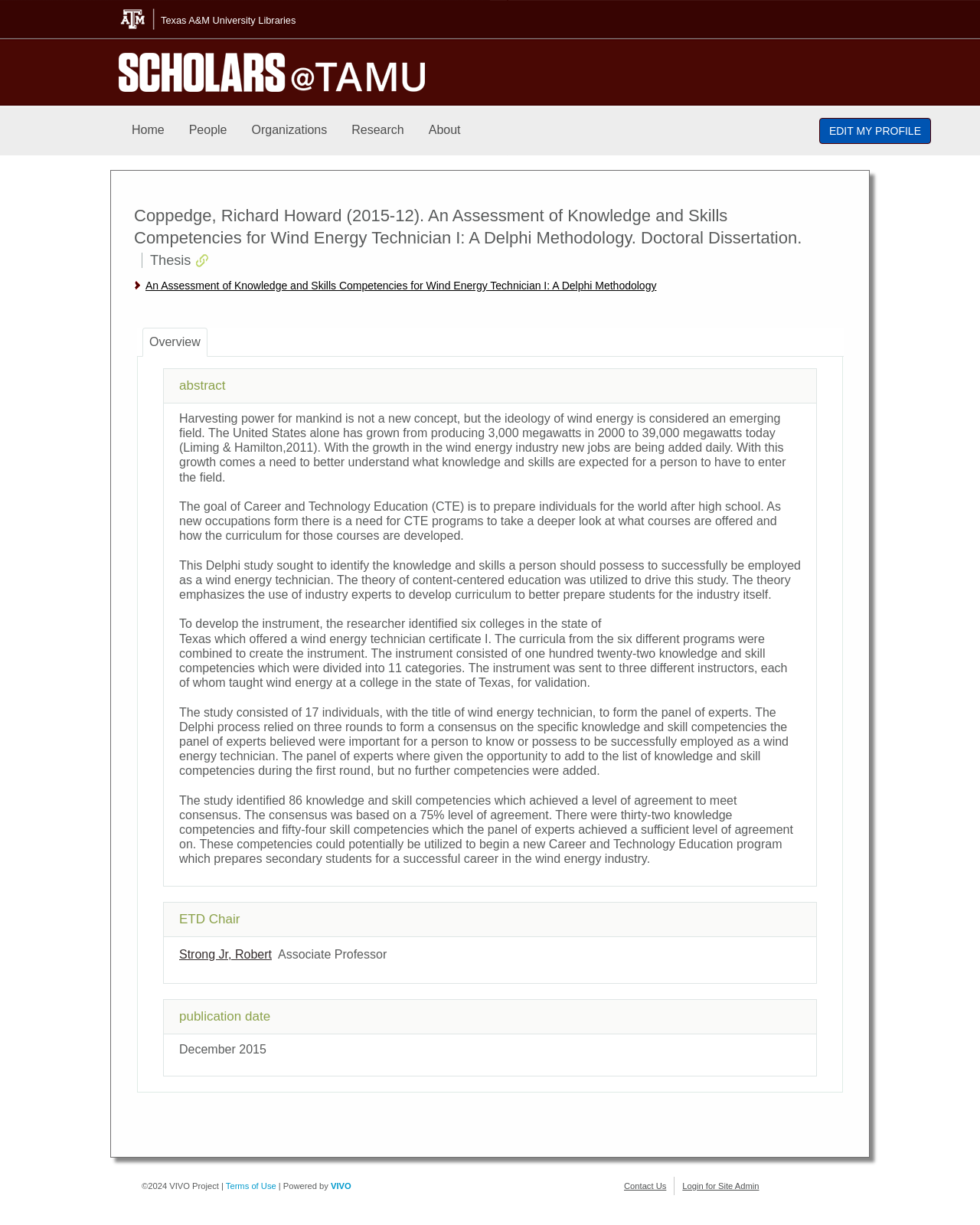Explain in detail what is displayed on the webpage.

This webpage is a scholarly profile for Richard Howard, a doctoral student at Texas A&M University. At the top of the page, there are several links to related websites, including Texas A&M University Libraries, Scholars@TAMU, and a button to edit the profile. Below these links, there is a main section that contains the profile information.

The profile section is divided into several articles, each with a specific topic. The first article has a heading with the title of the doctoral dissertation, "An Assessment of Knowledge and Skills Competencies for Wind Energy Technician I: A Delphi Methodology." Below the title, there is a list marker and a link to the dissertation. The abstract of the dissertation is provided, which discusses the growth of the wind energy industry and the need for Career and Technology Education (CTE) programs to prepare individuals for this field.

The abstract is followed by several paragraphs of text that describe the research methodology and findings. The text is divided into sections with headings, including "abstract," and the paragraphs are indented below each heading. The text discusses the use of the Delphi methodology to identify the knowledge and skills required for a wind energy technician and the results of the study.

Below the abstract and text, there are two more articles. The first article has a heading "ETD Chair" and lists the chair of the dissertation committee, Robert Strong Jr. The second article has a heading "publication date" and lists the publication date of the dissertation as December 2015.

At the bottom of the page, there is a footer section with several links, including links to the Terms of Use, VIVO Project, Contact Us, and Login for Site Admin. There is also a copyright notice for the VIVO Project.